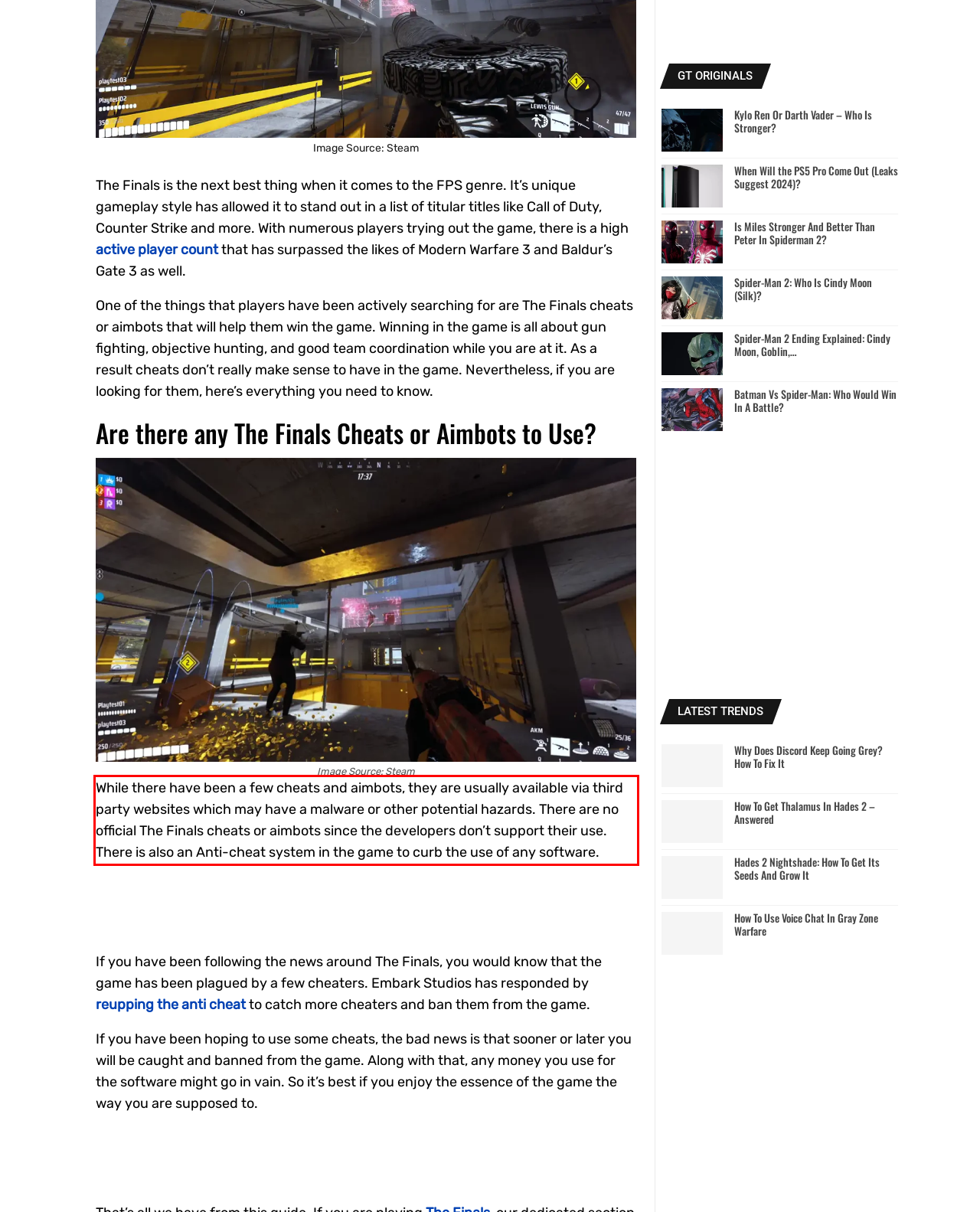Given the screenshot of the webpage, identify the red bounding box, and recognize the text content inside that red bounding box.

While there have been a few cheats and aimbots, they are usually available via third party websites which may have a malware or other potential hazards. There are no official The Finals cheats or aimbots since the developers don’t support their use. There is also an Anti-cheat system in the game to curb the use of any software.